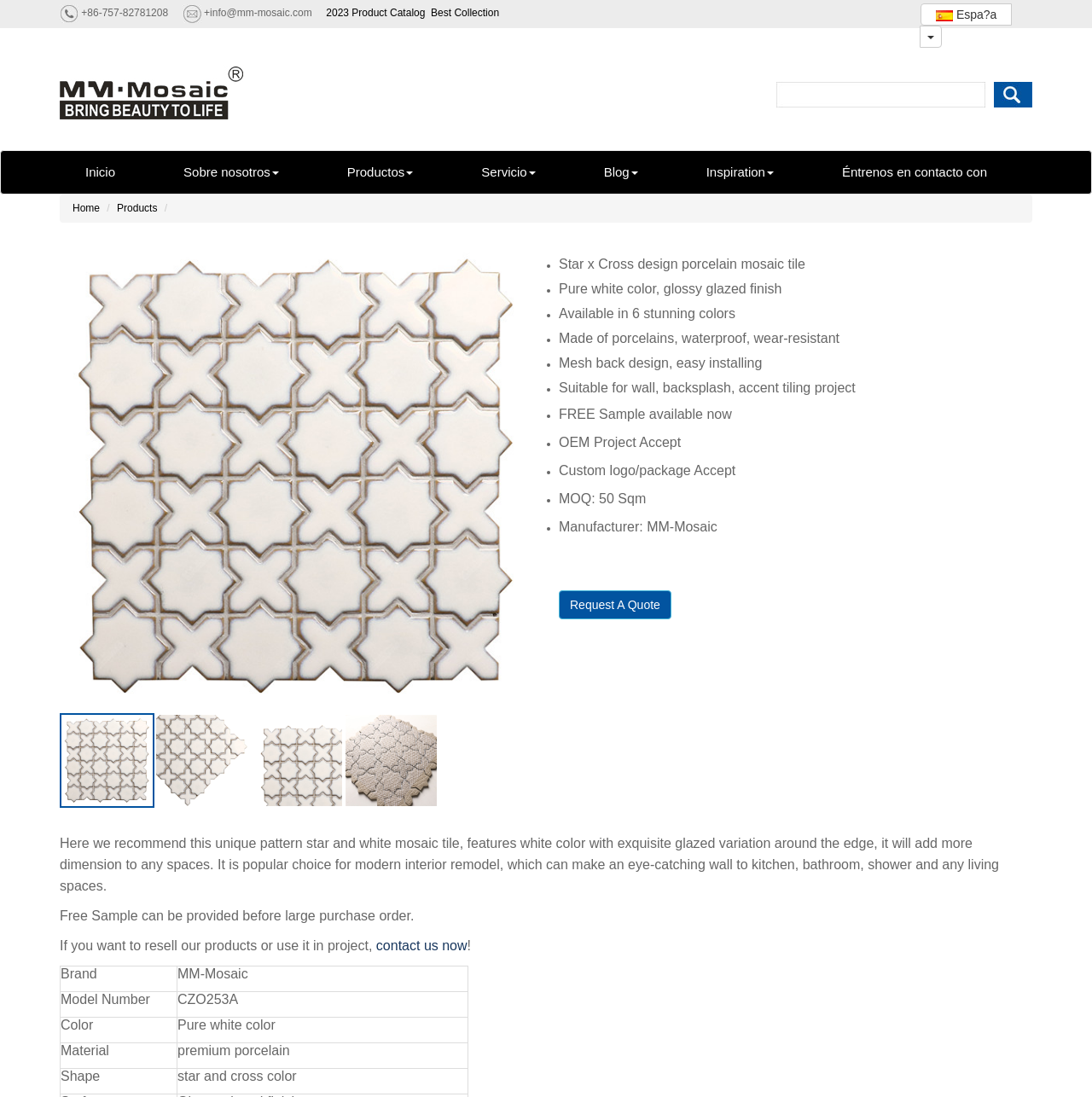Give an extensive and precise description of the webpage.

This webpage is about a company called MM-Mosaic, which sells mosaic tiles. The page is divided into several sections. At the top, there is a navigation menu with links to different pages, including "Inicio", "Sobre nosotros", "Productos", "Servicio", "Blog", and "Inspiration". Below the navigation menu, there is a section with a phone number and an email address.

To the right of the navigation menu, there is a button to select the language, with a flag icon representing Spain. Below this button, there is a search bar and a button to submit the search query.

The main content of the page is a product description, which includes a list of features and benefits of a specific mosaic tile product. The product is described as a star and cross design porcelain mosaic tile with a pure white color and a glossy glazed finish. The list of features includes the fact that it is waterproof, wear-resistant, and suitable for wall, backsplash, and accent tiling projects.

Below the product description, there is a call-to-action button to request a quote. There is also a section with additional information, including a recommendation to try a free sample before making a large purchase. The company's contact information is provided, with an invitation to reach out for more information or to place an order.

At the bottom of the page, there is a table with product specifications, including the brand, model number, color, material, and shape. Finally, there is a button to return to the top of the page. Throughout the page, there are several images, including a logo, a flag, and a few decorative icons.